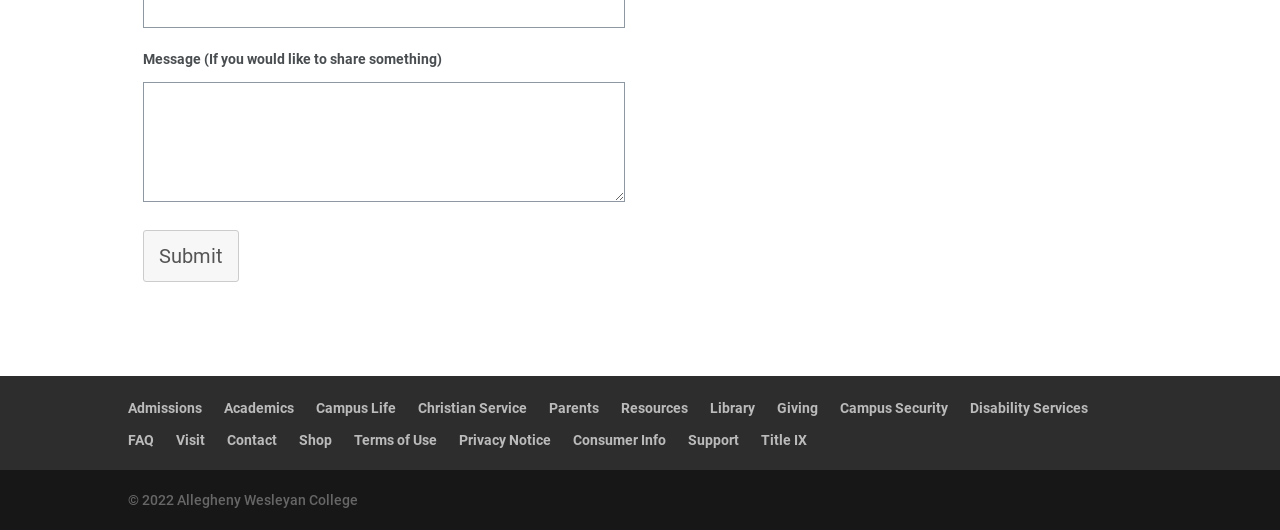Please mark the bounding box coordinates of the area that should be clicked to carry out the instruction: "Submit the message".

[0.112, 0.434, 0.187, 0.532]